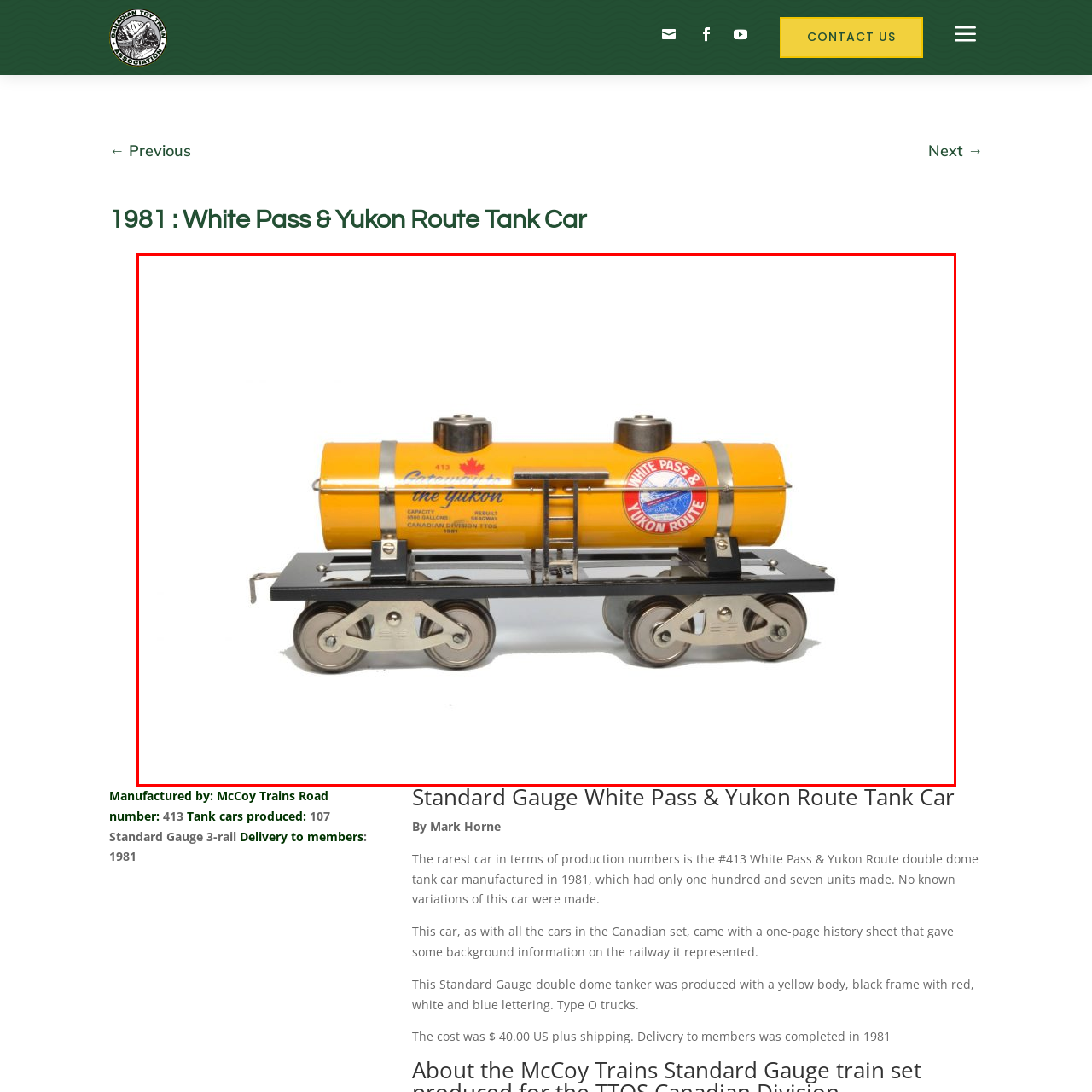How many units of this model were produced?
Refer to the image enclosed in the red bounding box and answer the question thoroughly.

According to the caption, this model is part of a limited production run, with only 107 units made, making it a coveted piece among collectors.